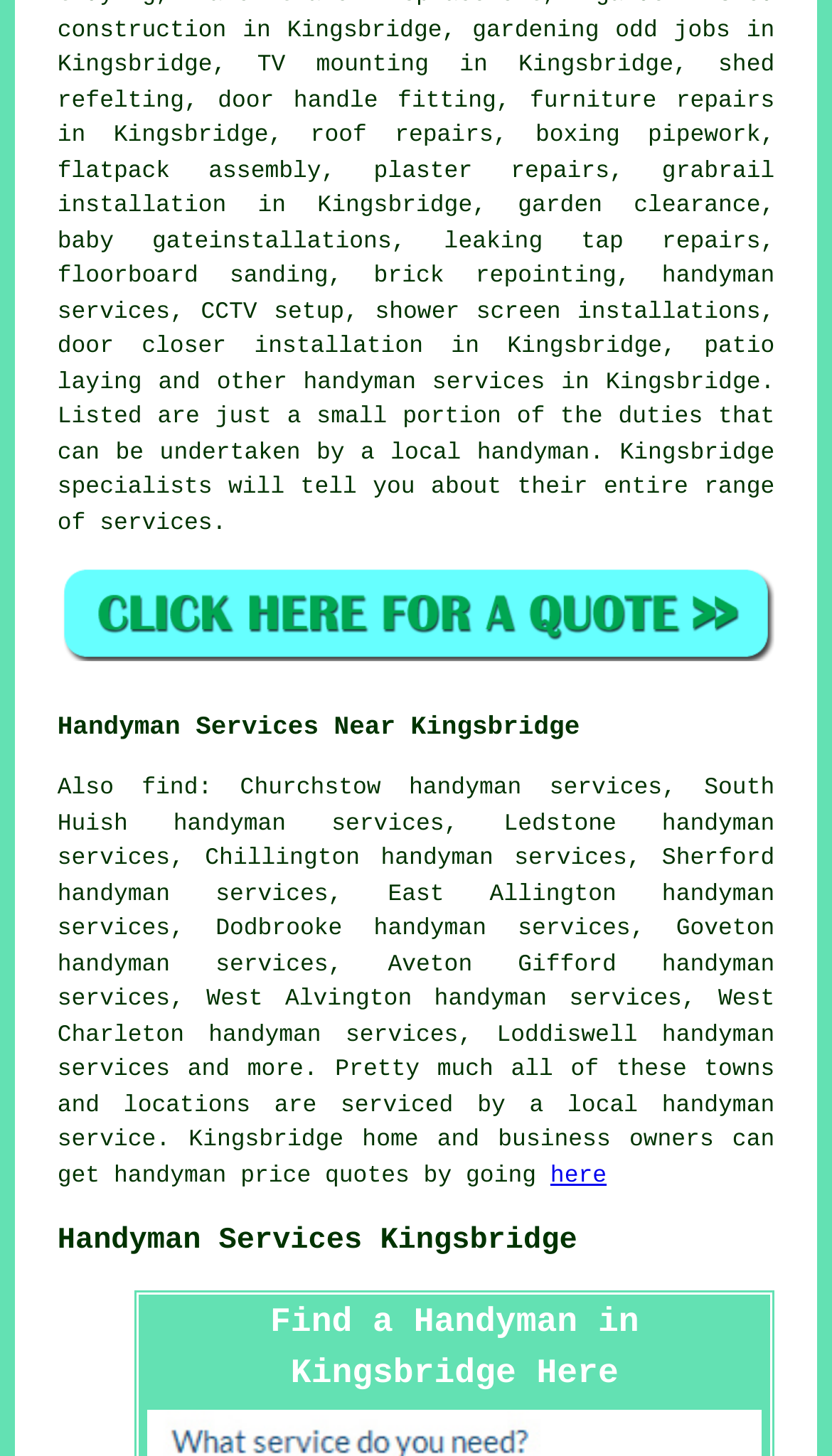Where can I find handyman services near Kingsbridge?
Look at the screenshot and provide an in-depth answer.

The webpage lists several nearby towns and locations where handyman services are available, including Churchstow, South Huish, Ledstone, Chillington, and more. These locations are likely to have handyman services similar to those offered in Kingsbridge.